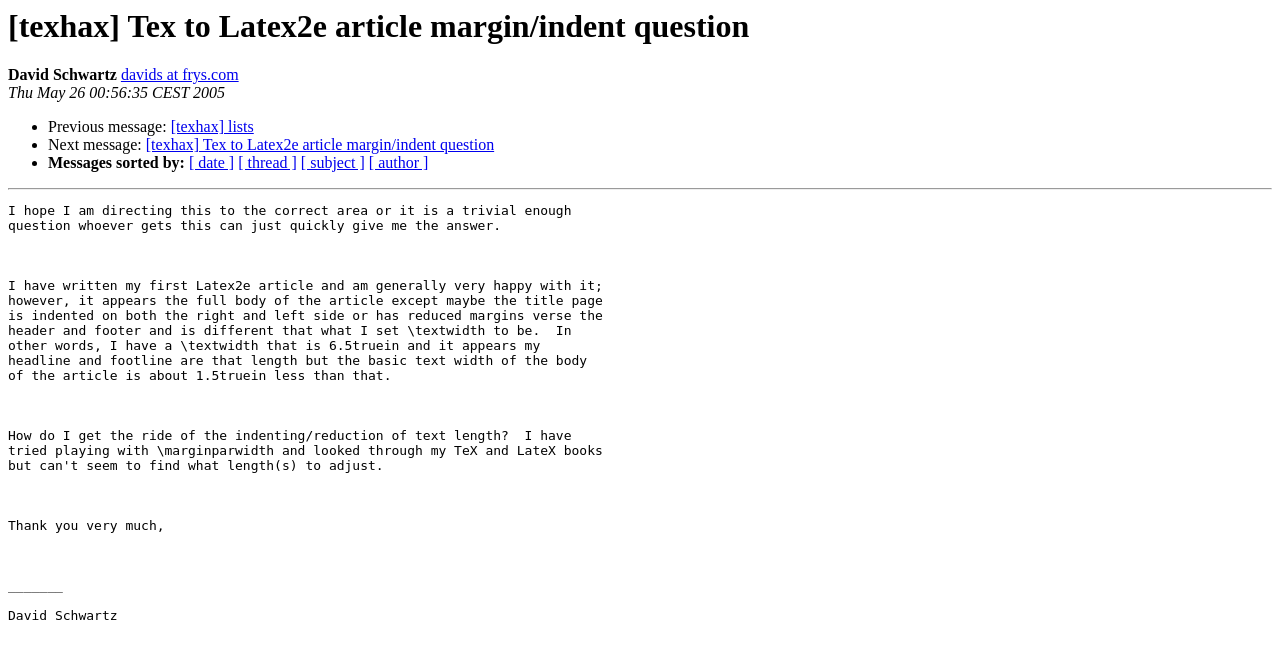What are the options to sort messages by?
Use the image to answer the question with a single word or phrase.

date, thread, subject, author